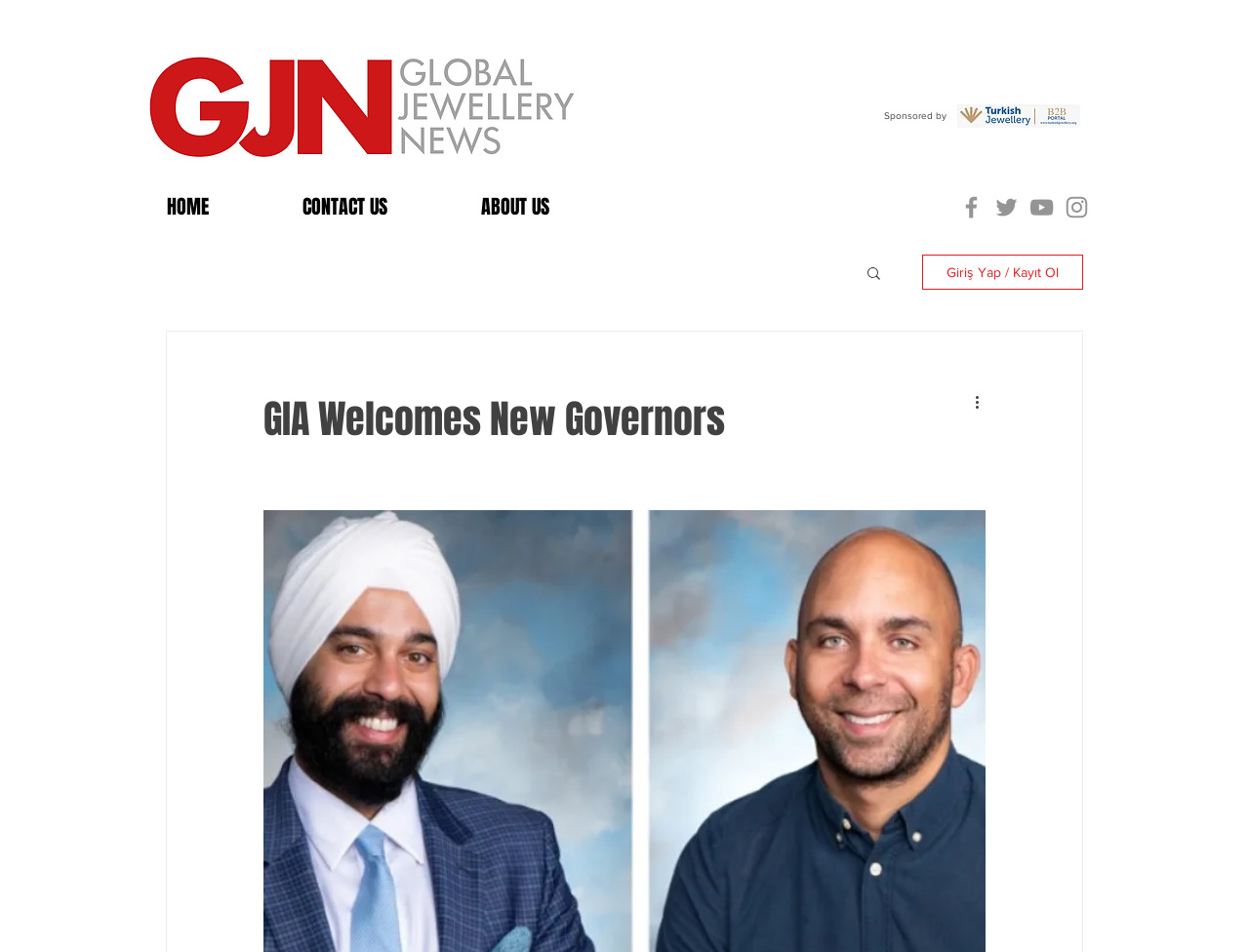What is the logo on the top left corner?
Please provide a single word or phrase based on the screenshot.

GJN Logo